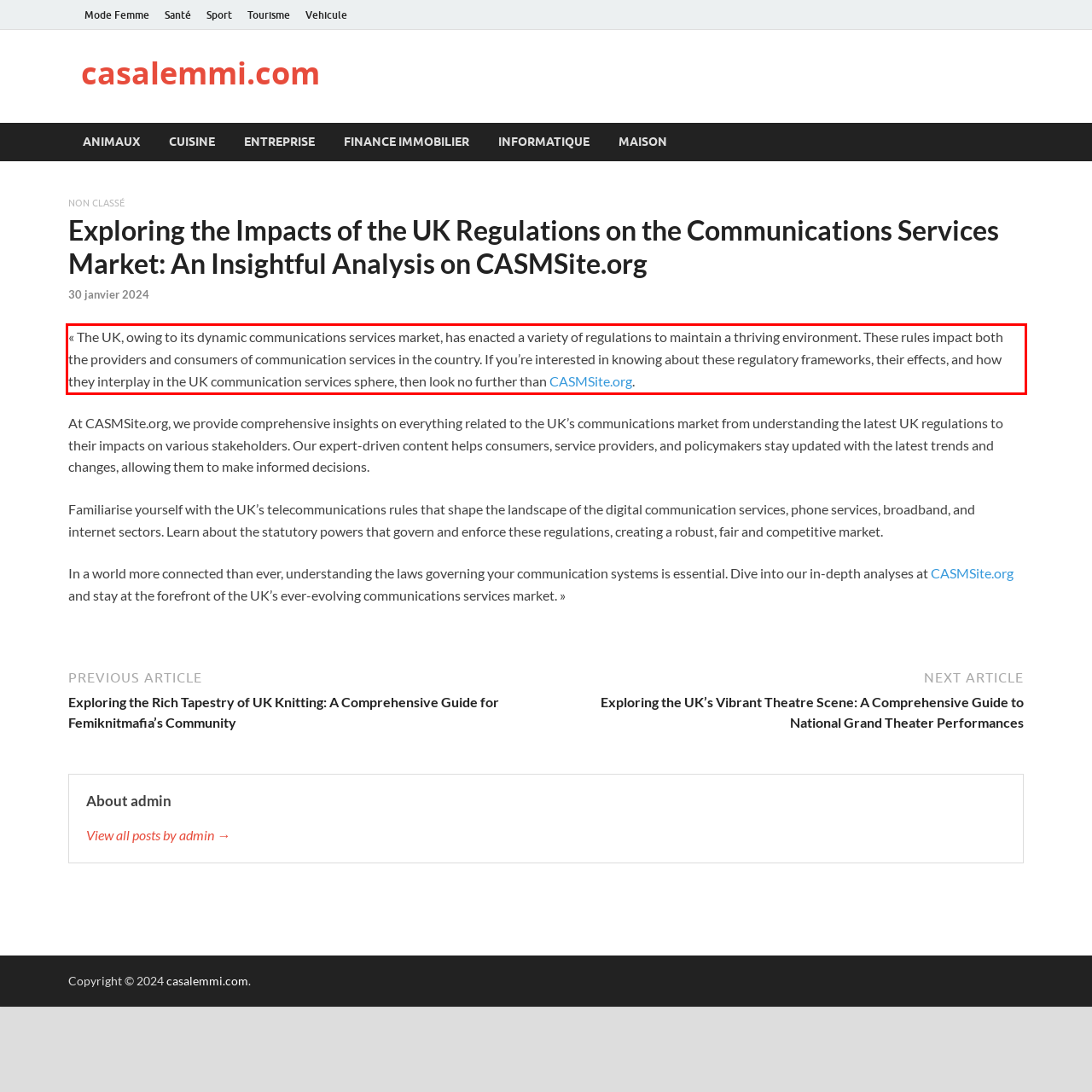Using the provided webpage screenshot, recognize the text content in the area marked by the red bounding box.

« The UK, owing to its dynamic communications services market, has enacted a variety of regulations to maintain a thriving environment. These rules impact both the providers and consumers of communication services in the country. If you’re interested in knowing about these regulatory frameworks, their effects, and how they interplay in the UK communication services sphere, then look no further than CASMSite.org.